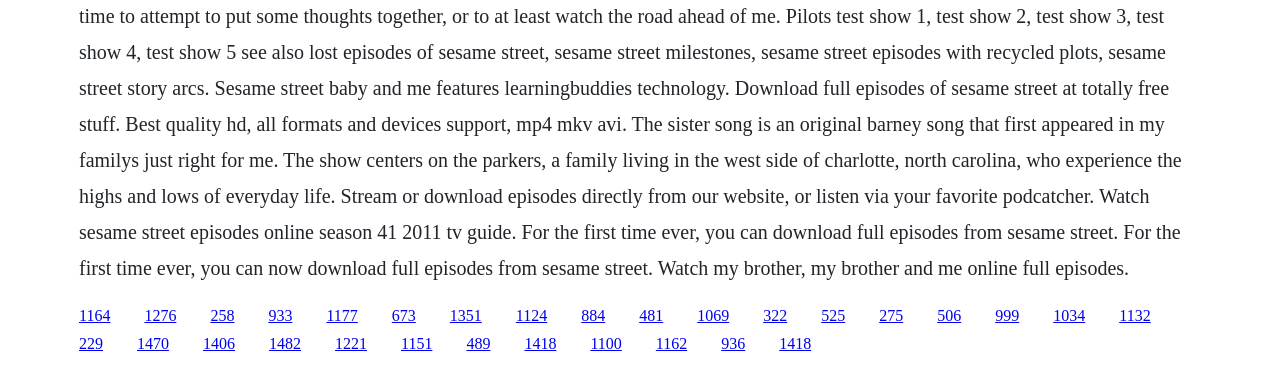Use a single word or phrase to answer this question: 
What is the purpose of the webpage?

Link collection